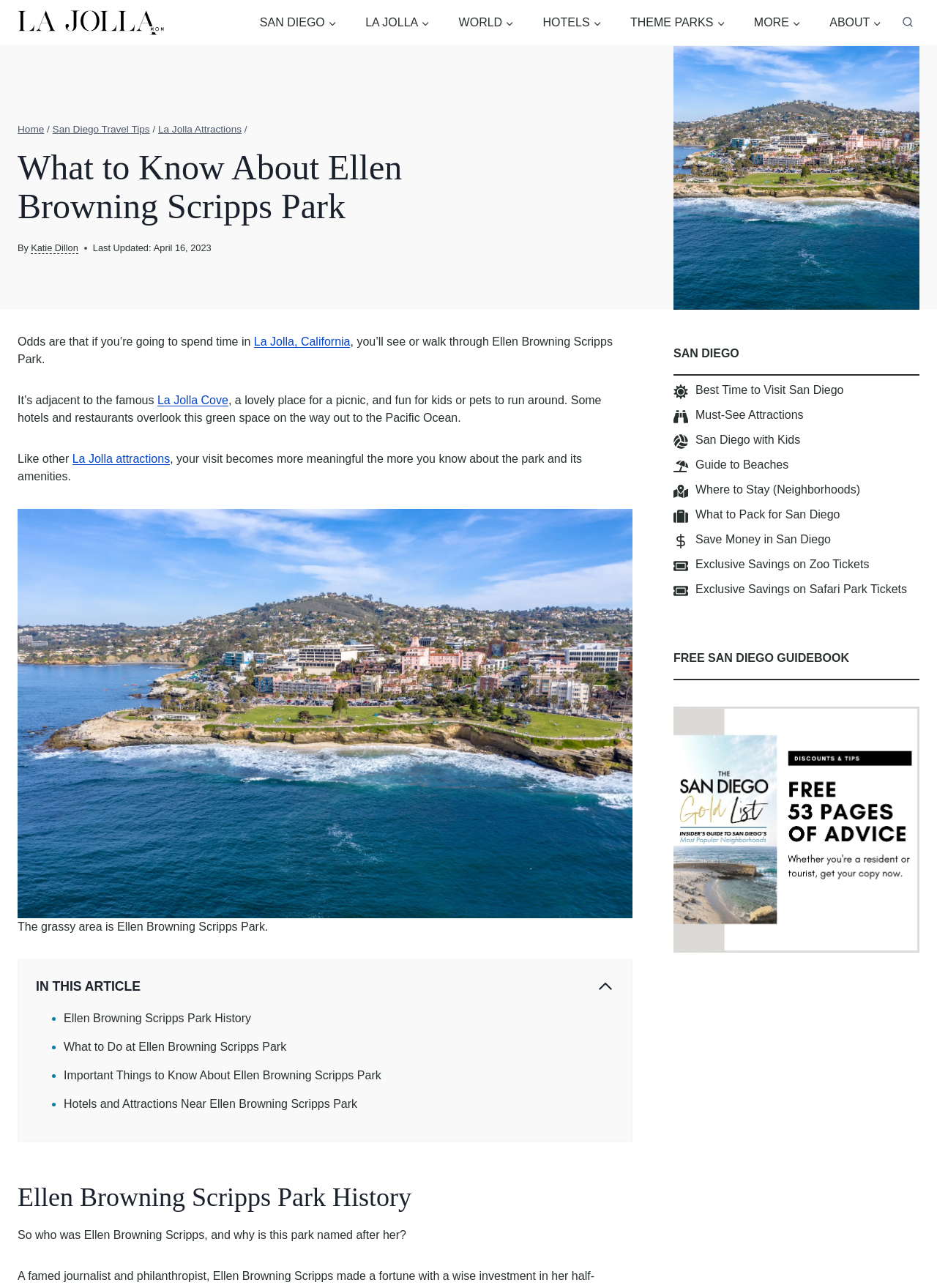Please provide the bounding box coordinates for the element that needs to be clicked to perform the following instruction: "Click on the 'La Jolla Mom' link". The coordinates should be given as four float numbers between 0 and 1, i.e., [left, top, right, bottom].

[0.019, 0.0, 0.175, 0.035]